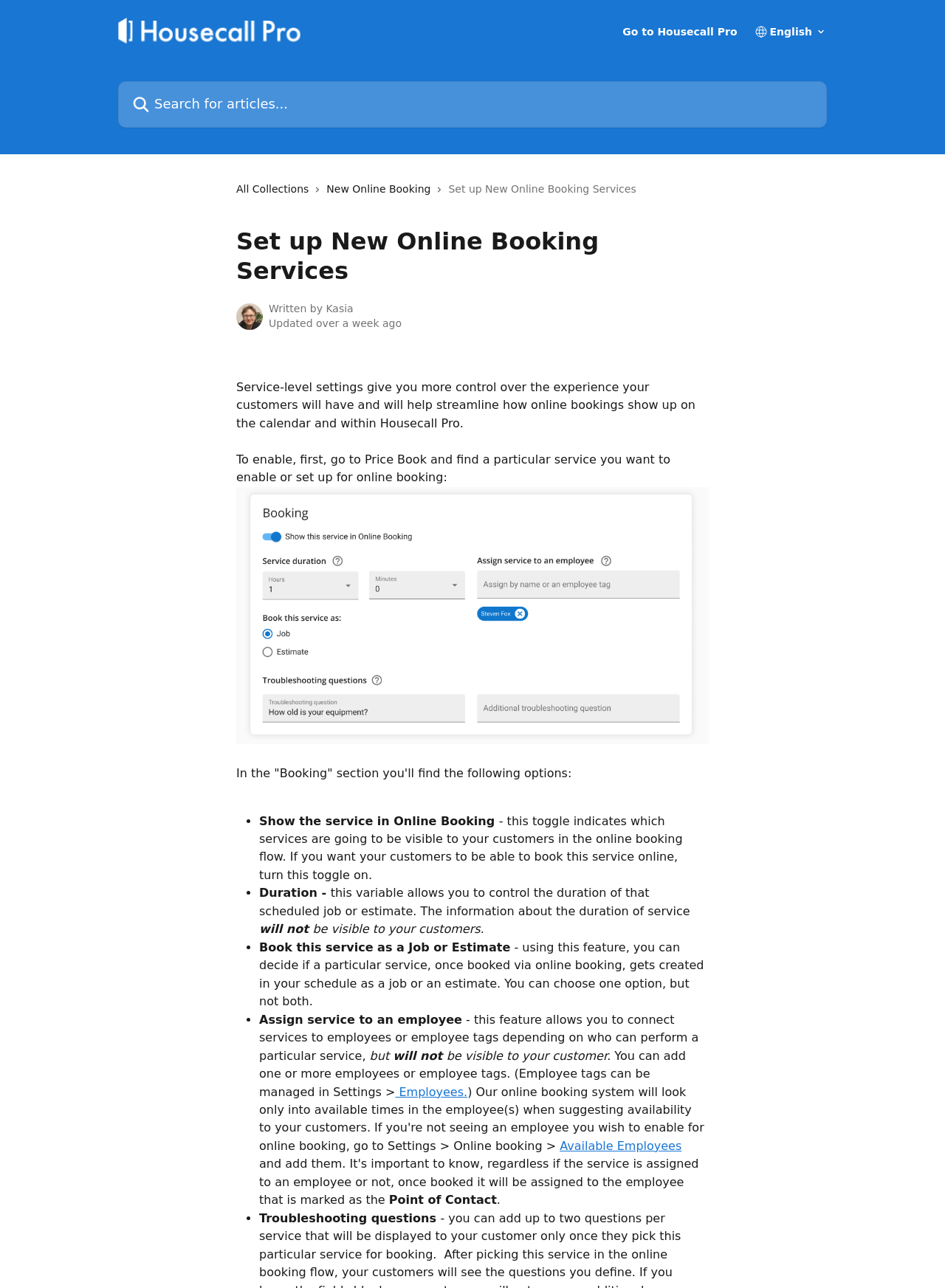Articulate a detailed summary of the webpage's content and design.

The webpage is a help center article from Housecall Pro, focused on setting up new online booking services. At the top, there is a header section with a logo, a link to "Housecall Pro Help Center", a search bar, and a combobox. Below the header, there are three links: "All Collections", "New Online Booking", and an image.

The main content of the page is divided into sections. The first section has a heading "Set up New Online Booking Services" and a brief introduction to service-level settings, which give users control over the customer experience and streamline online bookings. 

The next section provides step-by-step instructions on how to enable online booking for a particular service. It includes a link to "Price Book" and an image. The instructions are followed by a list of options in the "Booking" section, including "Show the service in Online Booking", "Duration", "Book this service as a Job or Estimate", "Assign service to an employee", and "Point of Contact". Each option has a brief description and some have additional links, such as "Employees" and "Available Employees".

Throughout the page, there are several images, including an avatar of "Kasia" and various icons. The overall layout is organized, with clear headings and concise text, making it easy to follow the instructions and understand the process of setting up new online booking services.